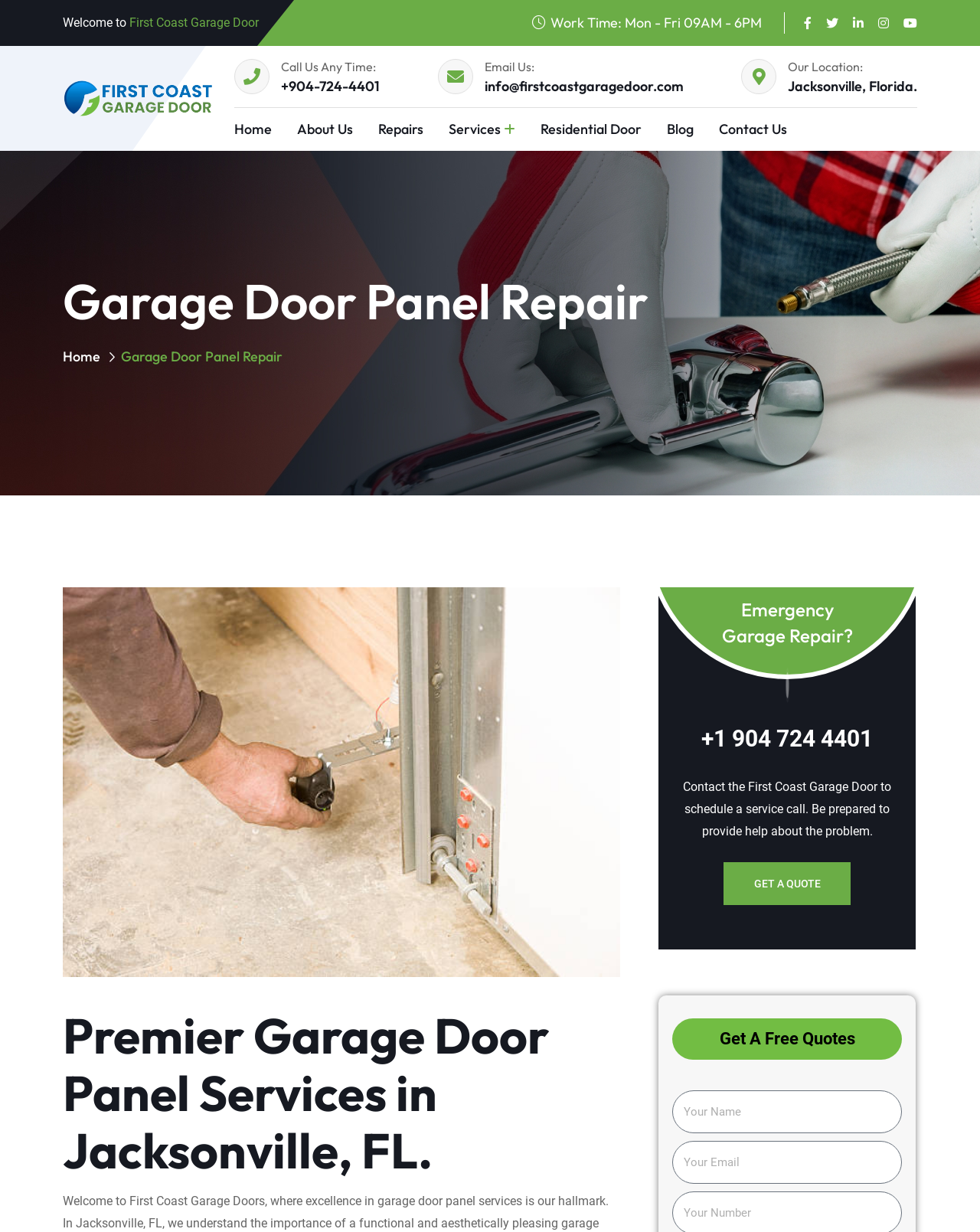Please locate the bounding box coordinates of the element that should be clicked to achieve the given instruction: "Enter your name".

[0.686, 0.885, 0.921, 0.92]